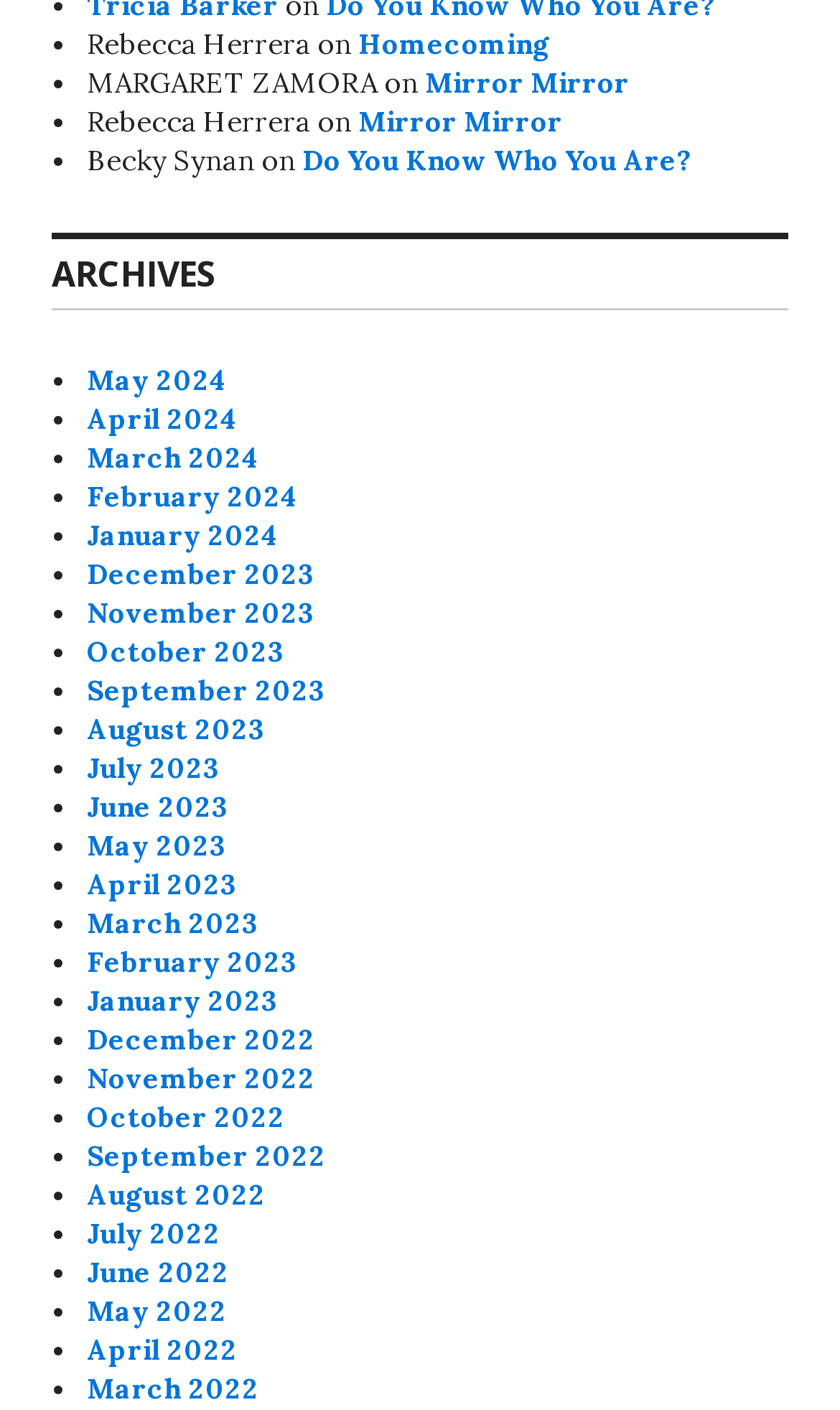Determine the bounding box coordinates for the UI element described. Format the coordinates as (top-left x, top-left y, bottom-right x, bottom-right y) and ensure all values are between 0 and 1. Element description: Homecoming

[0.426, 0.018, 0.654, 0.044]